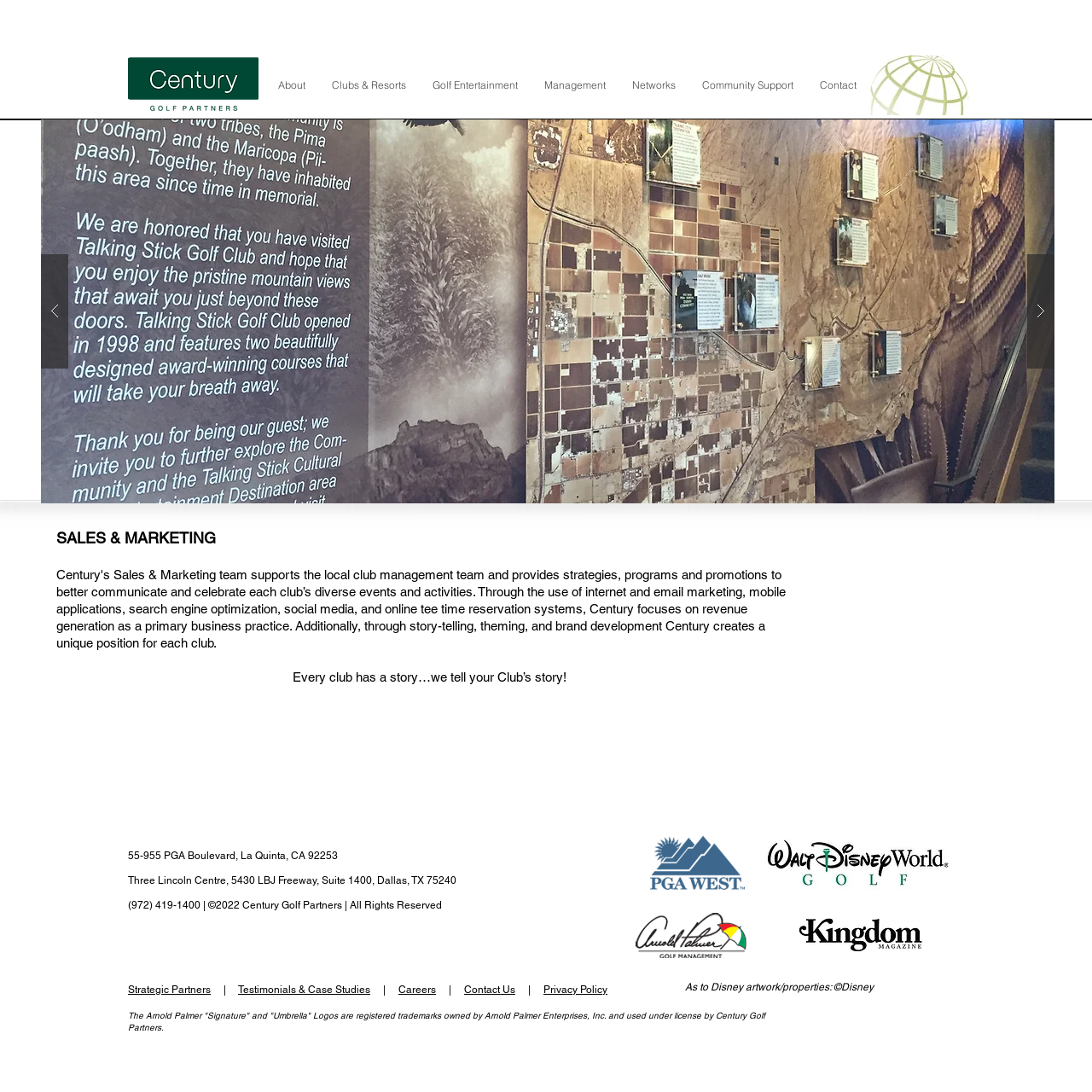Using the description "Clubs & Resorts", predict the bounding box of the relevant HTML element.

[0.291, 0.057, 0.383, 0.099]